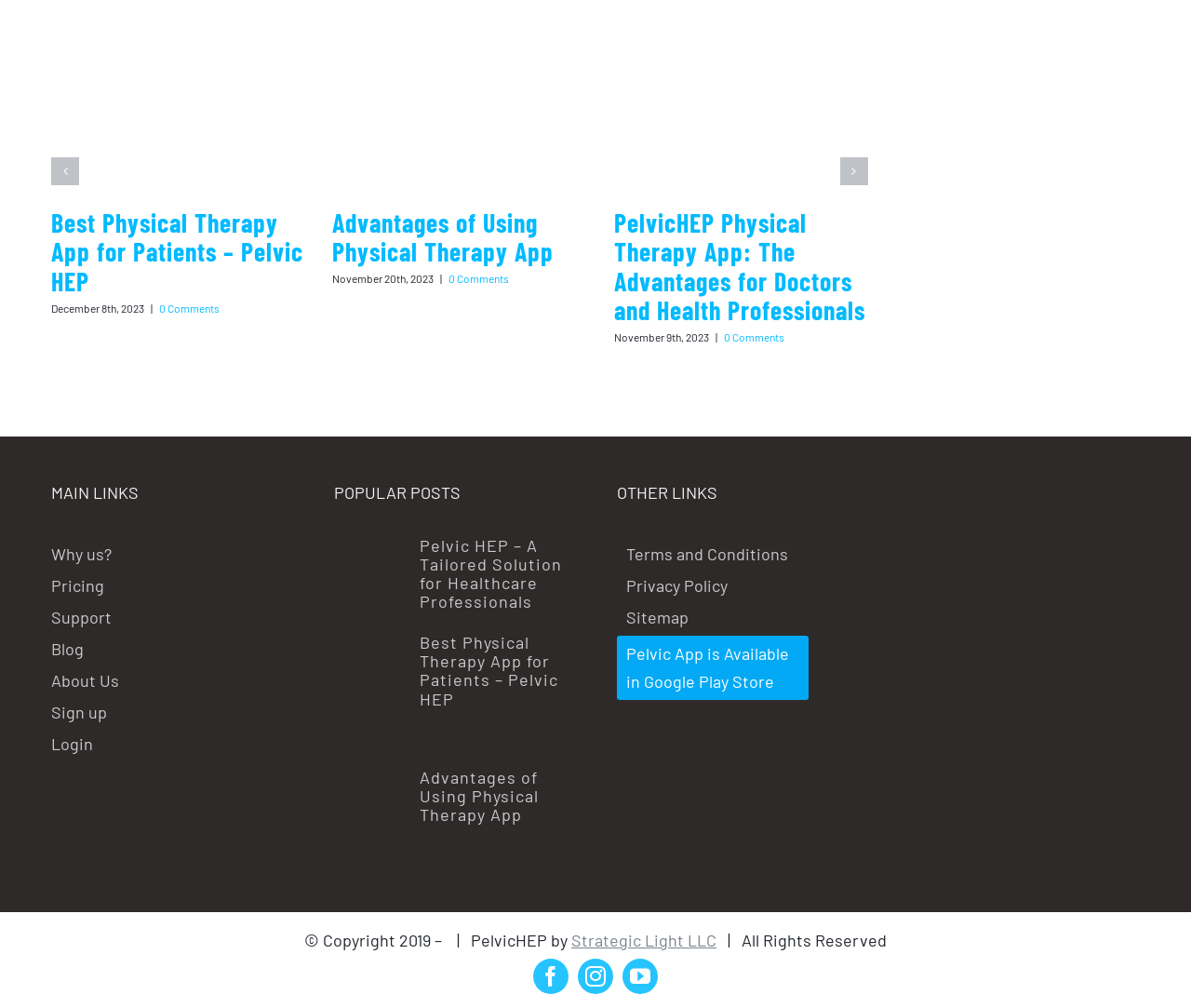From the element description aria-label="instagram" title="Instagram", predict the bounding box coordinates of the UI element. The coordinates must be specified in the format (top-left x, top-left y, bottom-right x, bottom-right y) and should be within the 0 to 1 range.

[0.485, 0.951, 0.515, 0.986]